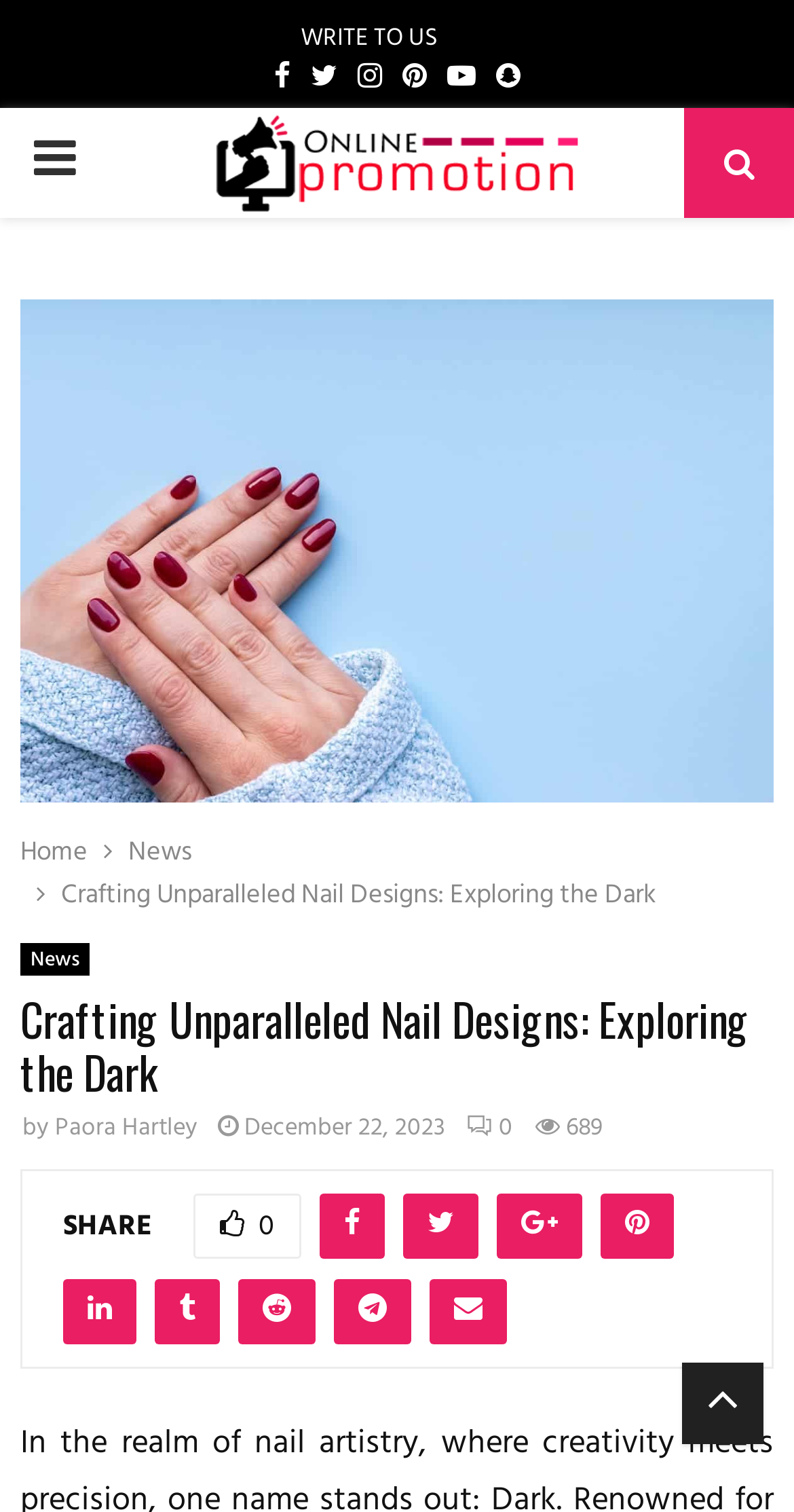Please determine the bounding box coordinates of the element to click on in order to accomplish the following task: "Click on WRITE TO US". Ensure the coordinates are four float numbers ranging from 0 to 1, i.e., [left, top, right, bottom].

[0.378, 0.013, 0.55, 0.038]